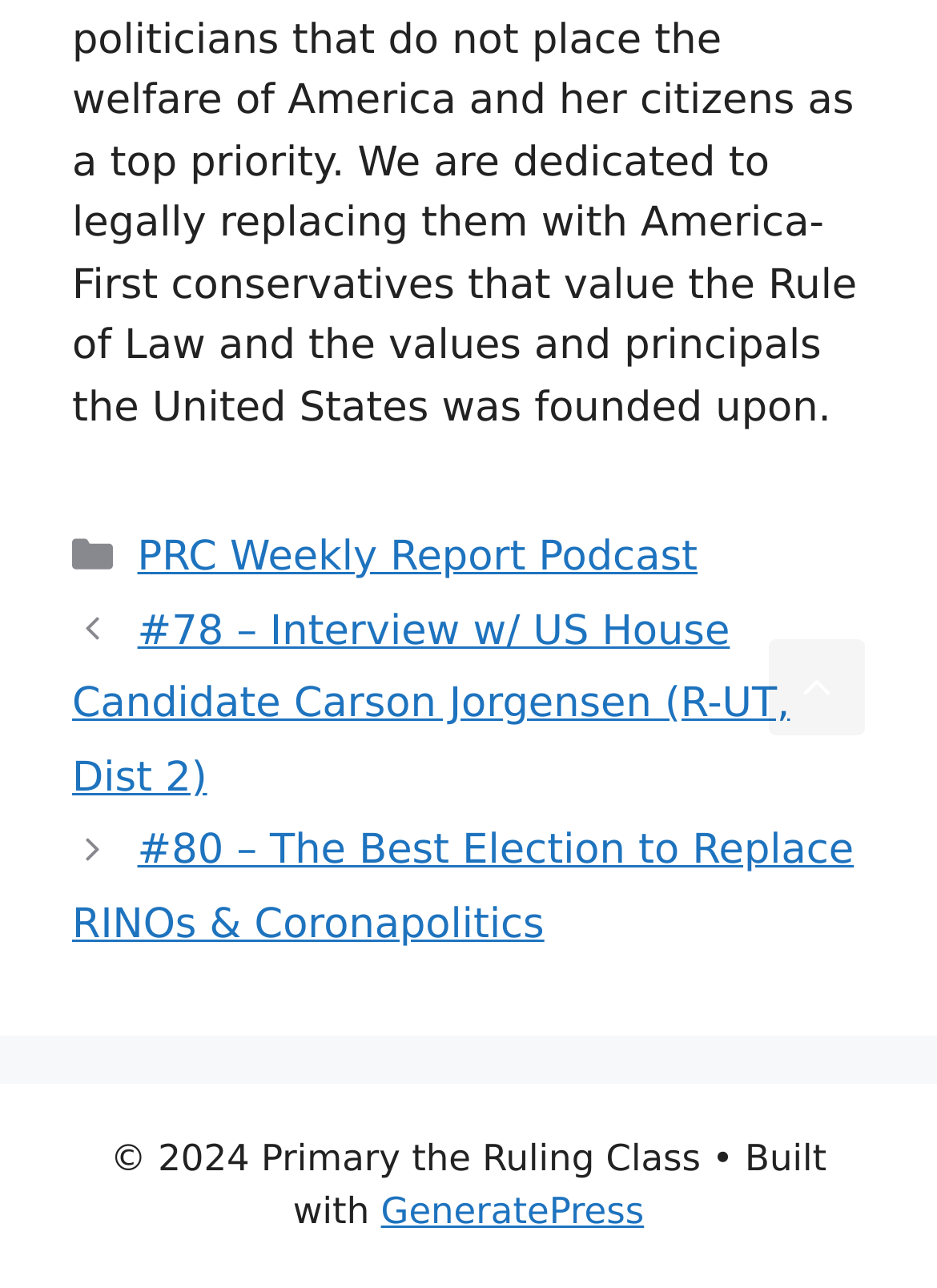Find the bounding box coordinates for the UI element whose description is: "Read more →". The coordinates should be four float numbers between 0 and 1, in the format [left, top, right, bottom].

None